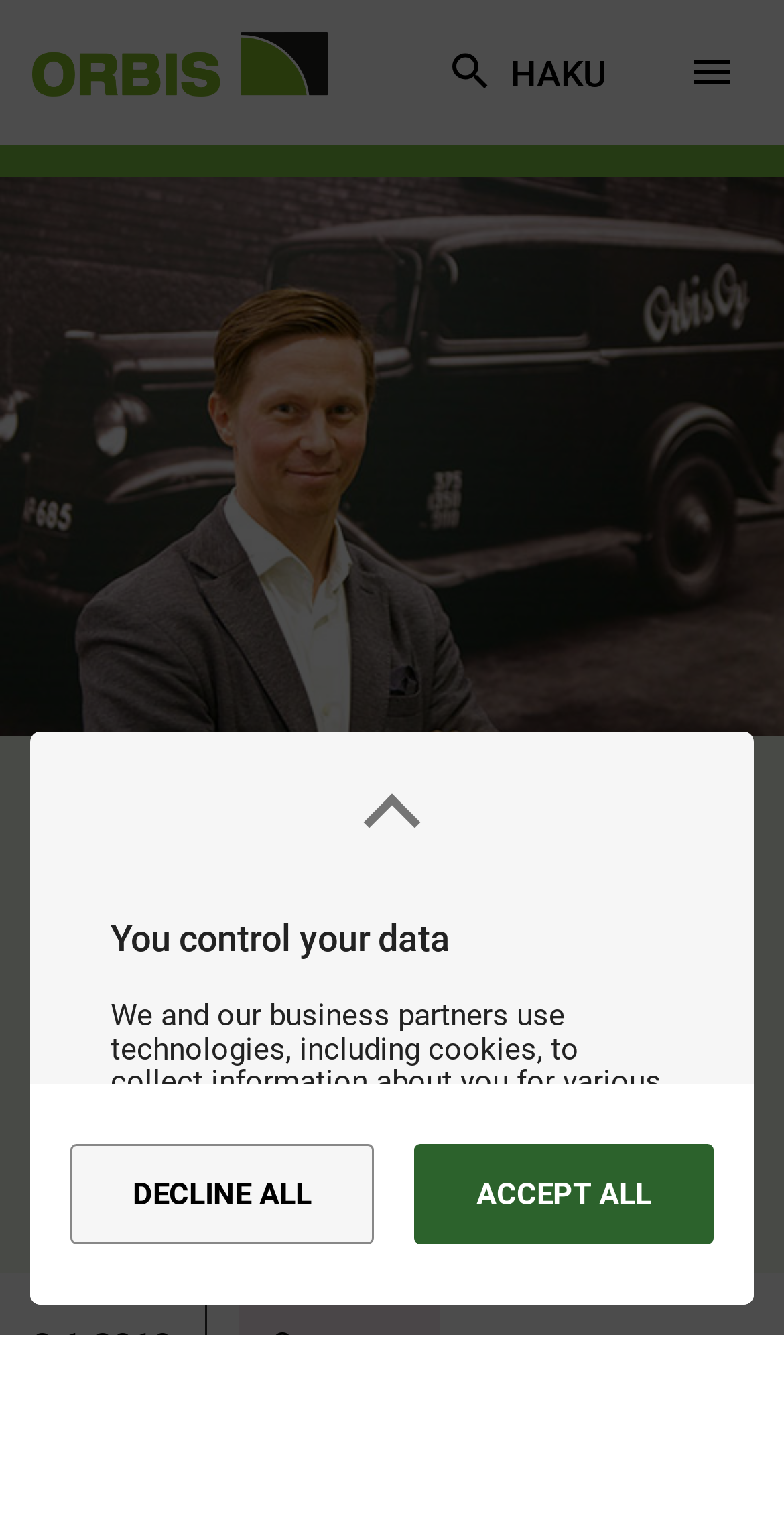For the given element description Primary Menu, determine the bounding box coordinates of the UI element. The coordinates should follow the format (top-left x, top-left y, bottom-right x, bottom-right y) and be within the range of 0 to 1.

[0.856, 0.021, 0.959, 0.073]